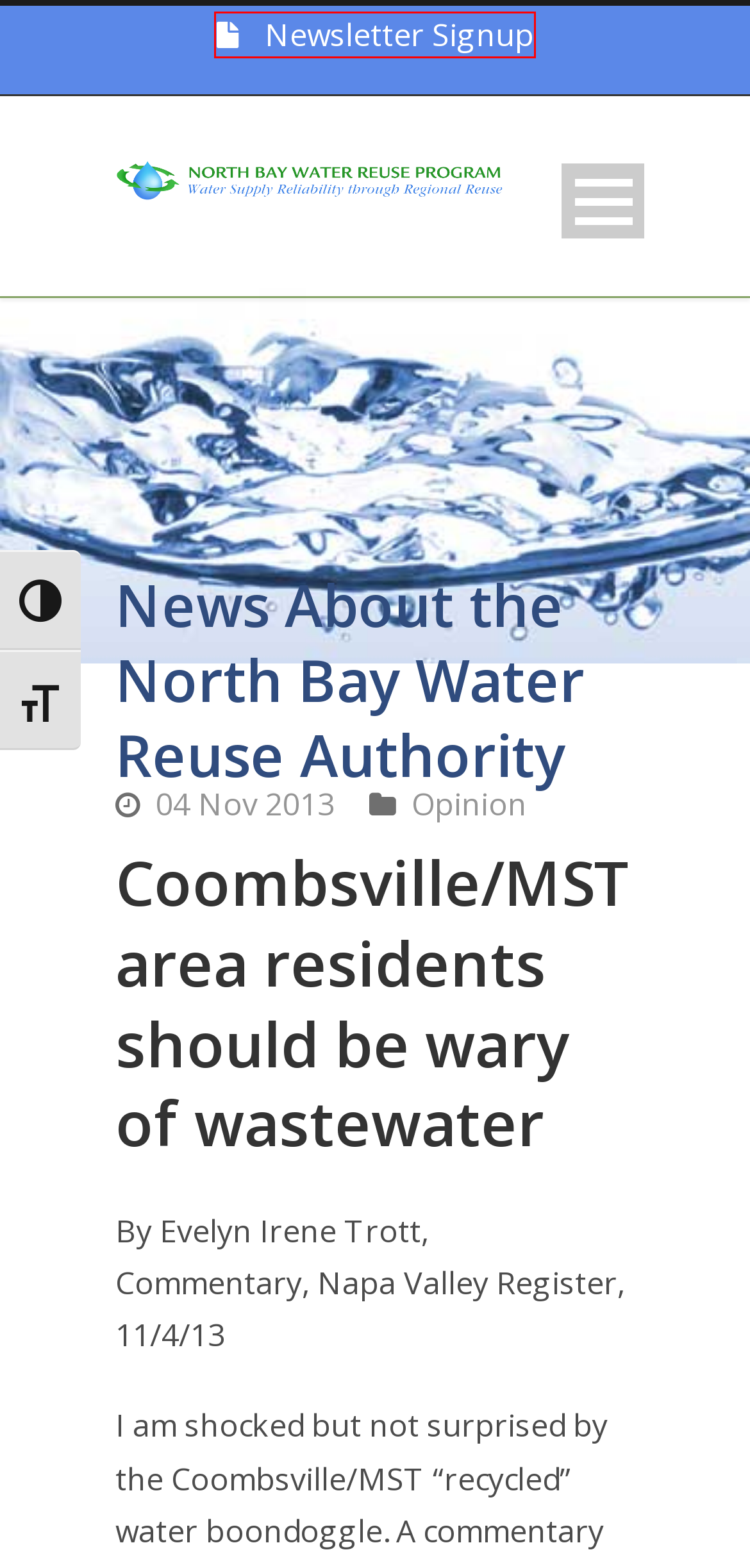You have a screenshot of a webpage with a red bounding box highlighting a UI element. Your task is to select the best webpage description that corresponds to the new webpage after clicking the element. Here are the descriptions:
A. Email List | North Bay Water Reuse Program
B. The North Bay Water Reuse Program
C. Links | North Bay Water Reuse Program
D. Reports & Documents | North Bay Water Reuse Program
E. Project Descriptions | North Bay Water Reuse Program
F. About NBWRA | North Bay Water Reuse Program
G. FAQs | North Bay Water Reuse Program
H. Opinion | North Bay Water Reuse Program

A